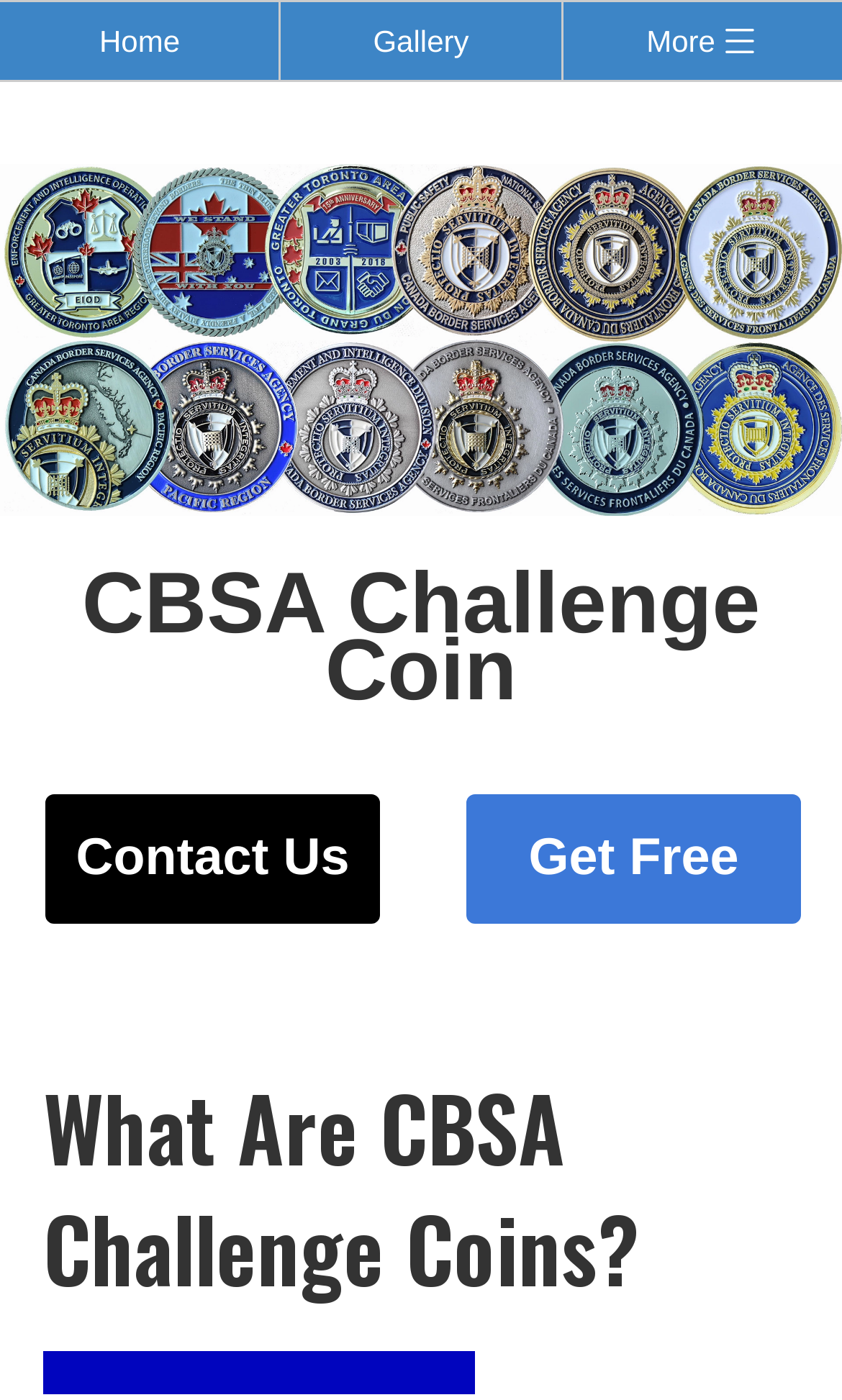Bounding box coordinates are specified in the format (top-left x, top-left y, bottom-right x, bottom-right y). All values are floating point numbers bounded between 0 and 1. Please provide the bounding box coordinate of the region this sentence describes: More

[0.668, 0.002, 1.0, 0.057]